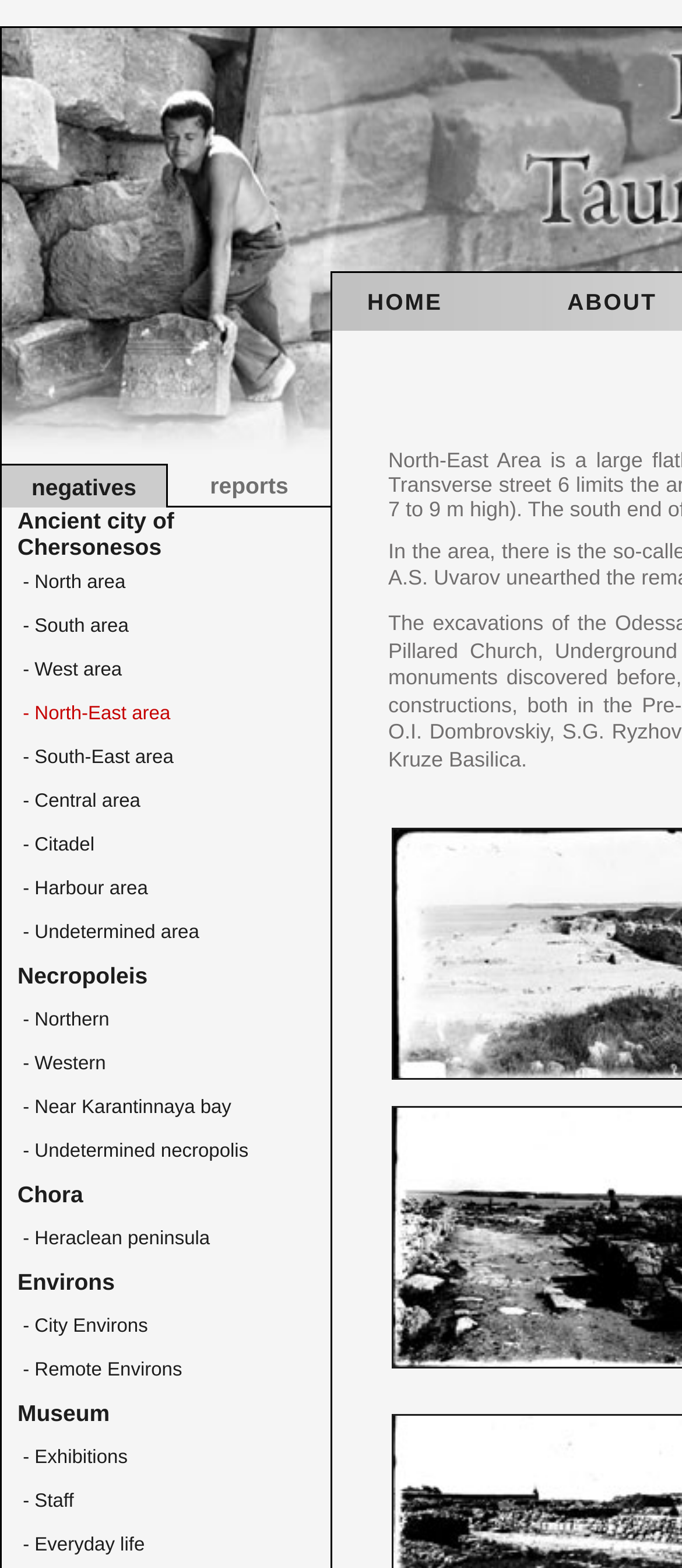Please identify the bounding box coordinates of the clickable area that will fulfill the following instruction: "go to Necropoleis". The coordinates should be in the format of four float numbers between 0 and 1, i.e., [left, top, right, bottom].

[0.026, 0.608, 0.216, 0.631]